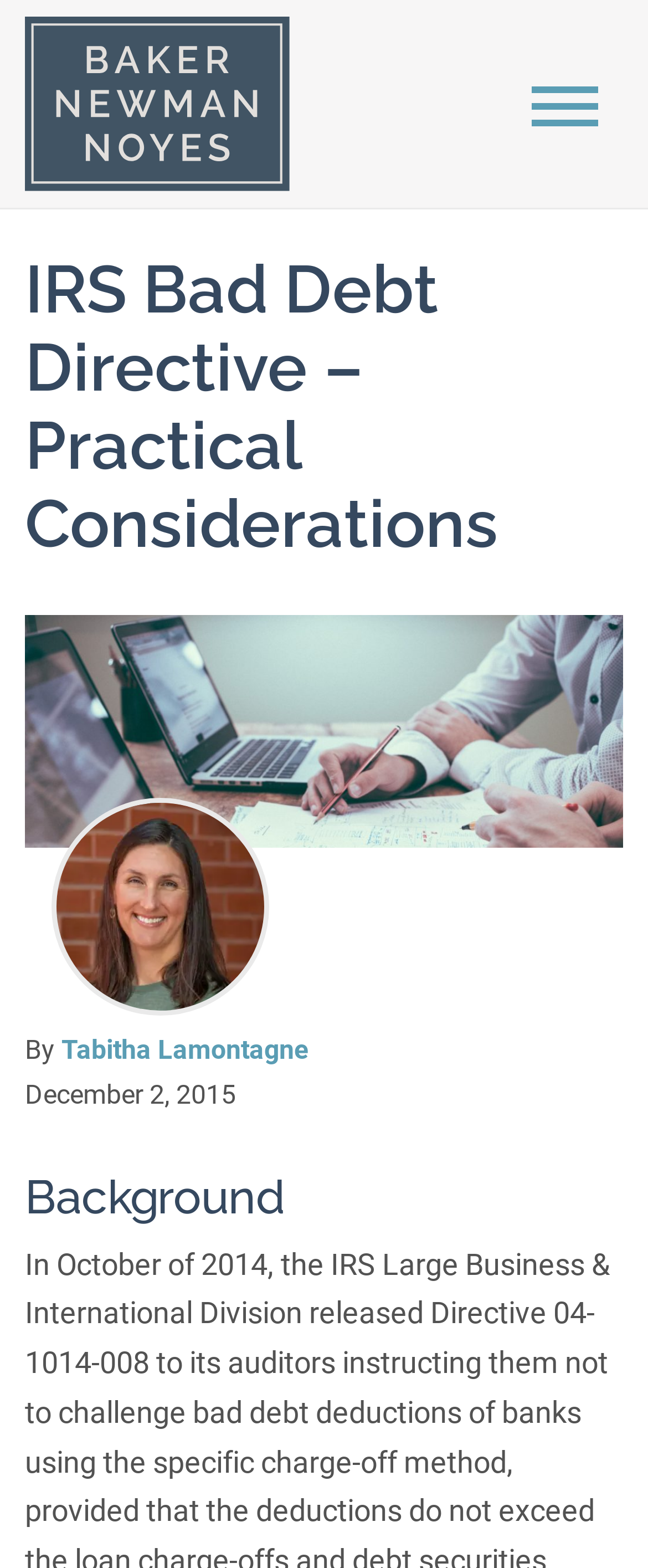Who is the author of the article?
Offer a detailed and exhaustive answer to the question.

I found a link element with the text 'Tabitha Lamontagne' next to an image element described as 'Author picture', which suggests that Tabitha Lamontagne is the author of the article.